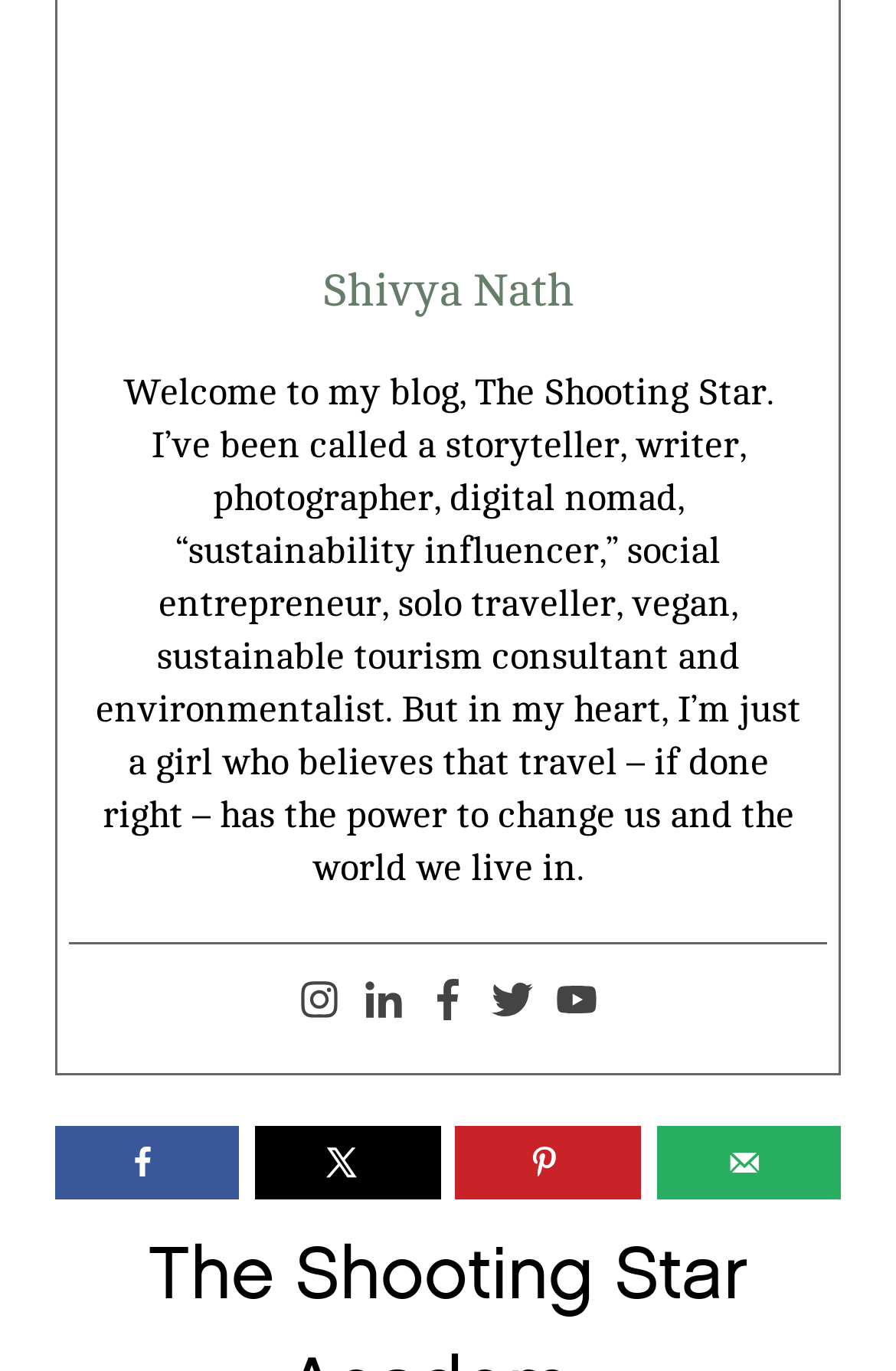Determine the bounding box coordinates for the clickable element to execute this instruction: "Save to Pinterest". Provide the coordinates as four float numbers between 0 and 1, i.e., [left, top, right, bottom].

[0.509, 0.821, 0.715, 0.874]